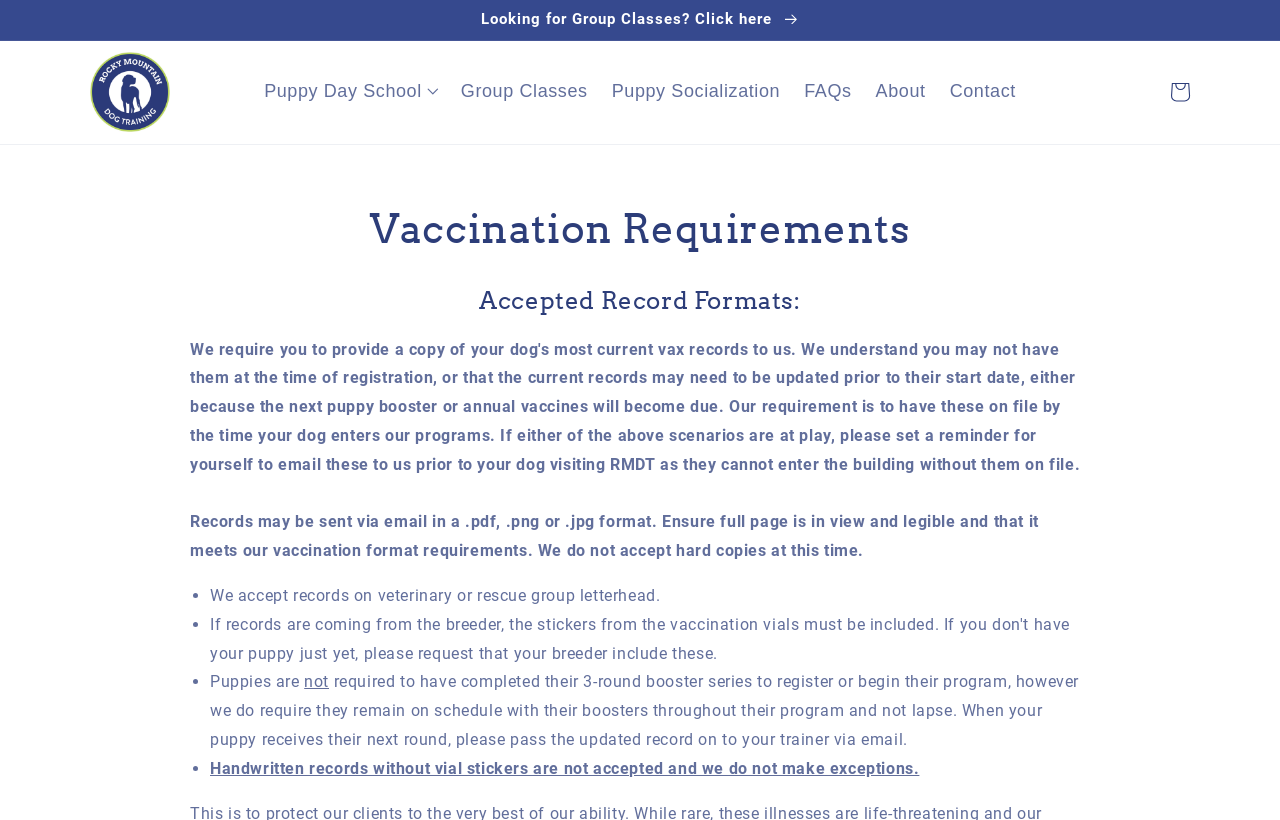Please locate the bounding box coordinates of the region I need to click to follow this instruction: "Go to 'Group Classes'".

[0.351, 0.083, 0.468, 0.141]